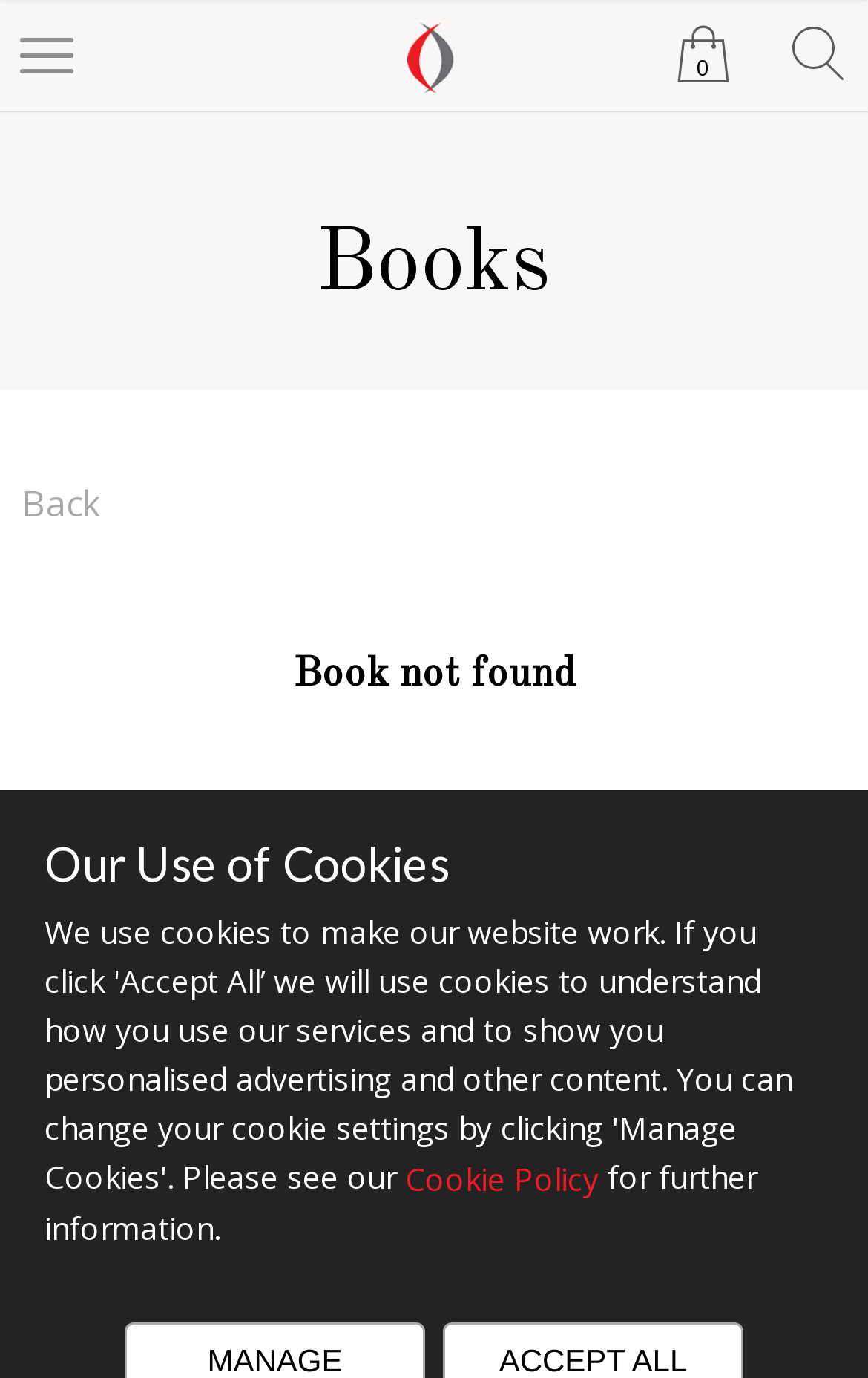Give the bounding box coordinates for the element described as: "0".

[0.765, 0.01, 0.854, 0.066]